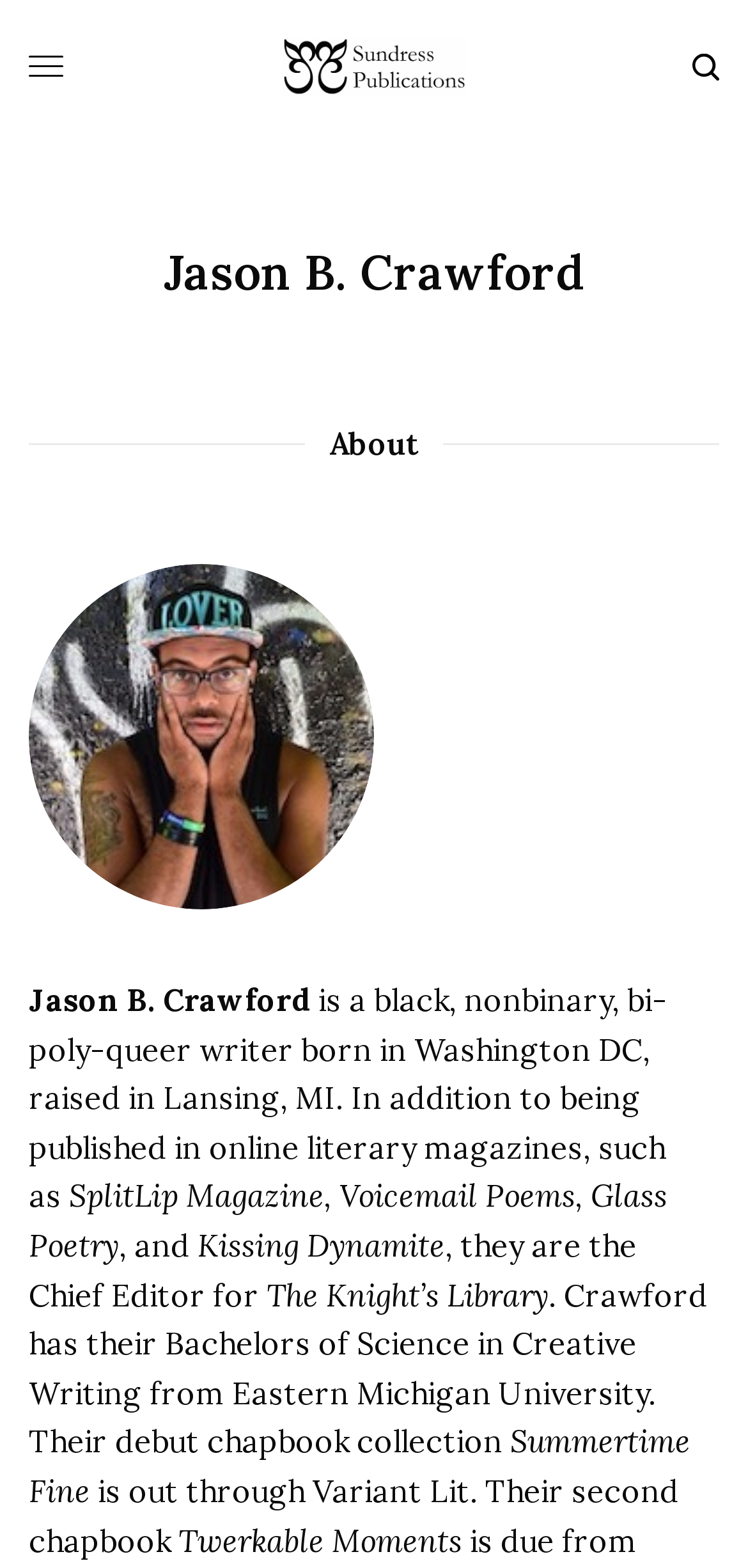Where did Jason B. Crawford receive their Bachelor's degree from?
Refer to the image and give a detailed answer to the query.

The webpage mentions that Jason B. Crawford has a 'Bachelors of Science in Creative Writing from Eastern Michigan University', indicating the institution where they received their degree.